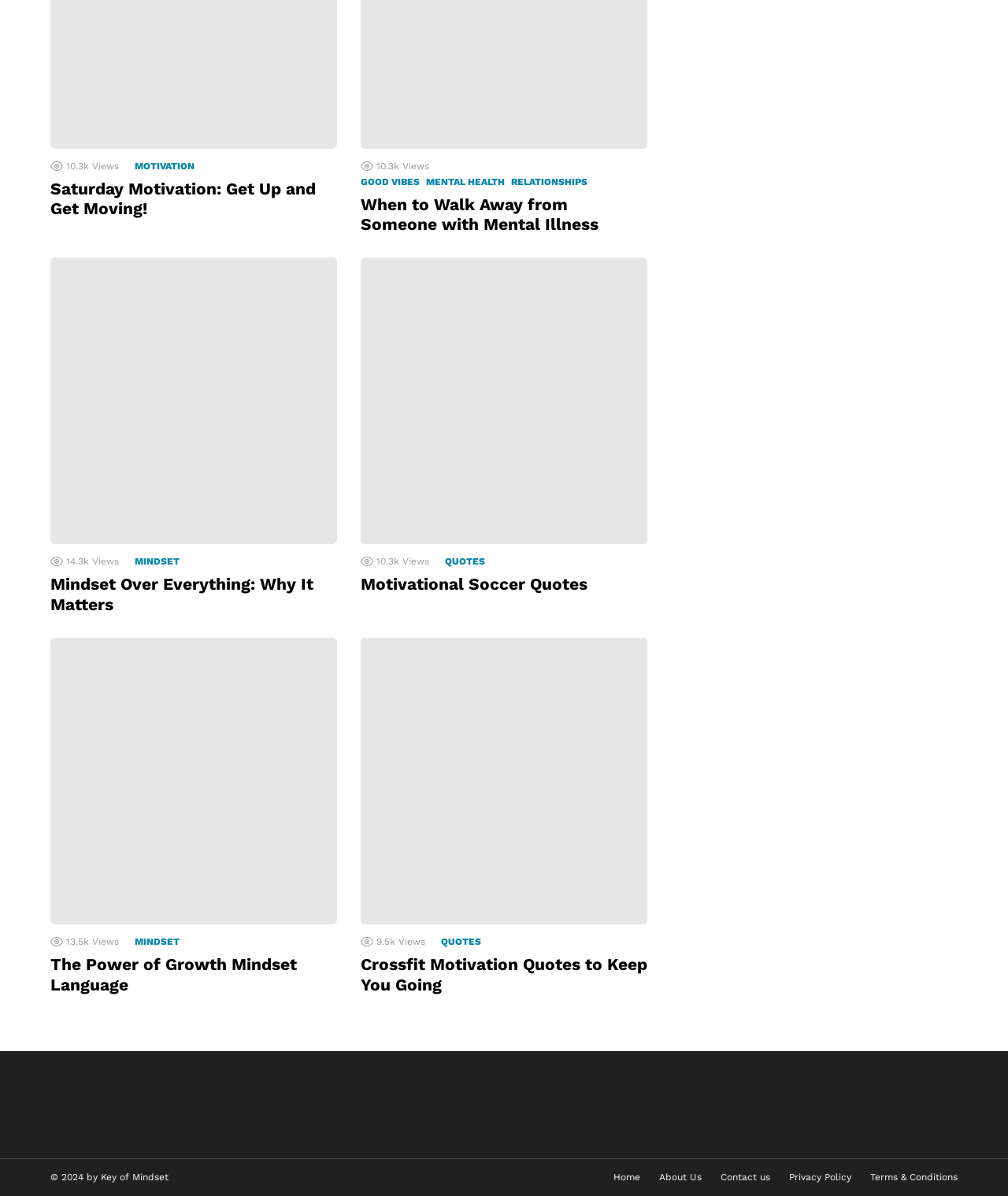What is the topic of the third article?
Please answer the question as detailed as possible based on the image.

I looked at the third 'article' element [1566] and found a 'heading' element [1805] with the text 'The Power of Growth Mindset Language', which suggests that the topic of the third article is GROWTH MINDSET.